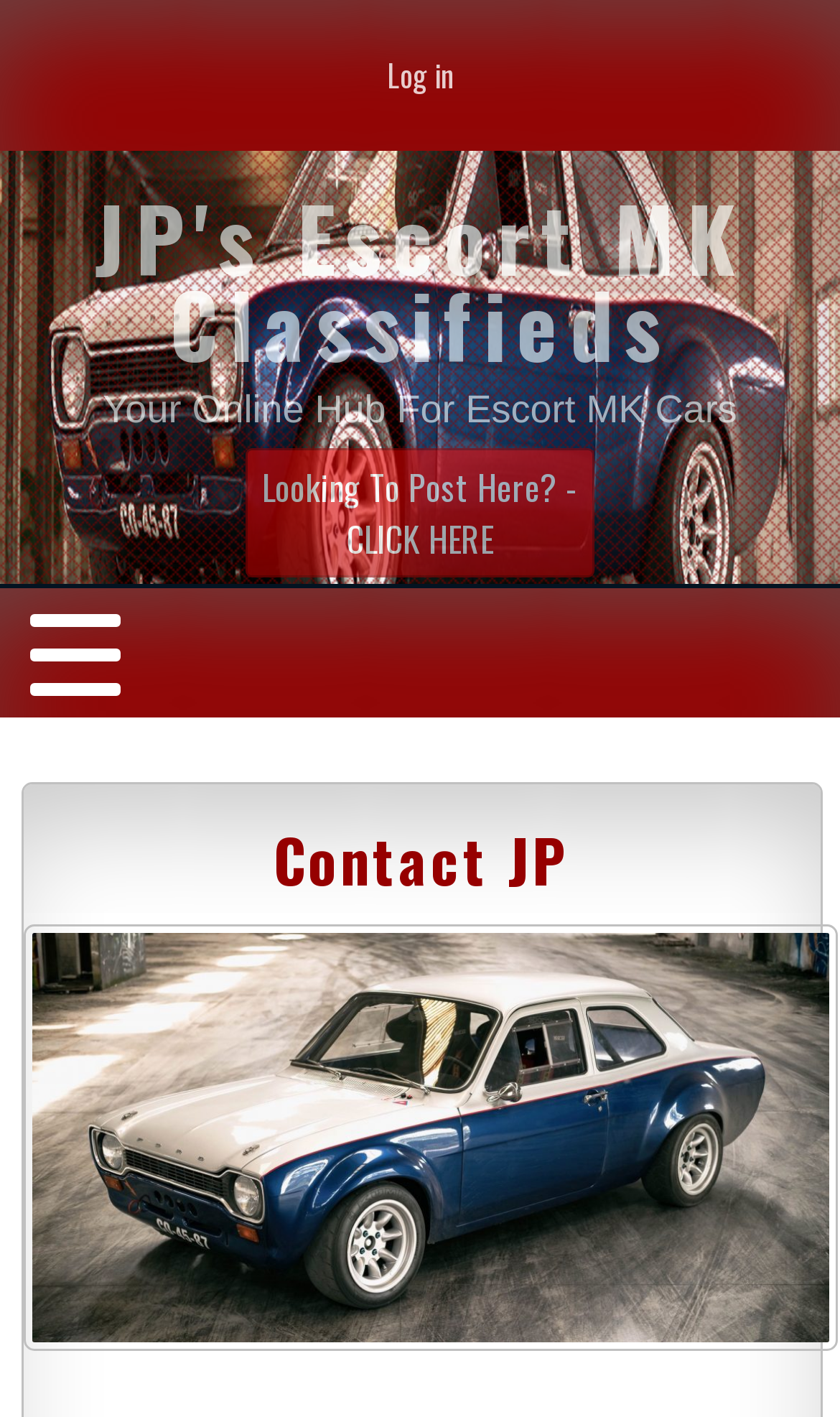What type of cars is the website about?
Analyze the image and provide a thorough answer to the question.

I found the answer by looking at the static text element with the text 'Your Online Hub For Escort MK Cars'. This text suggests that the website is about Escort MK Cars.